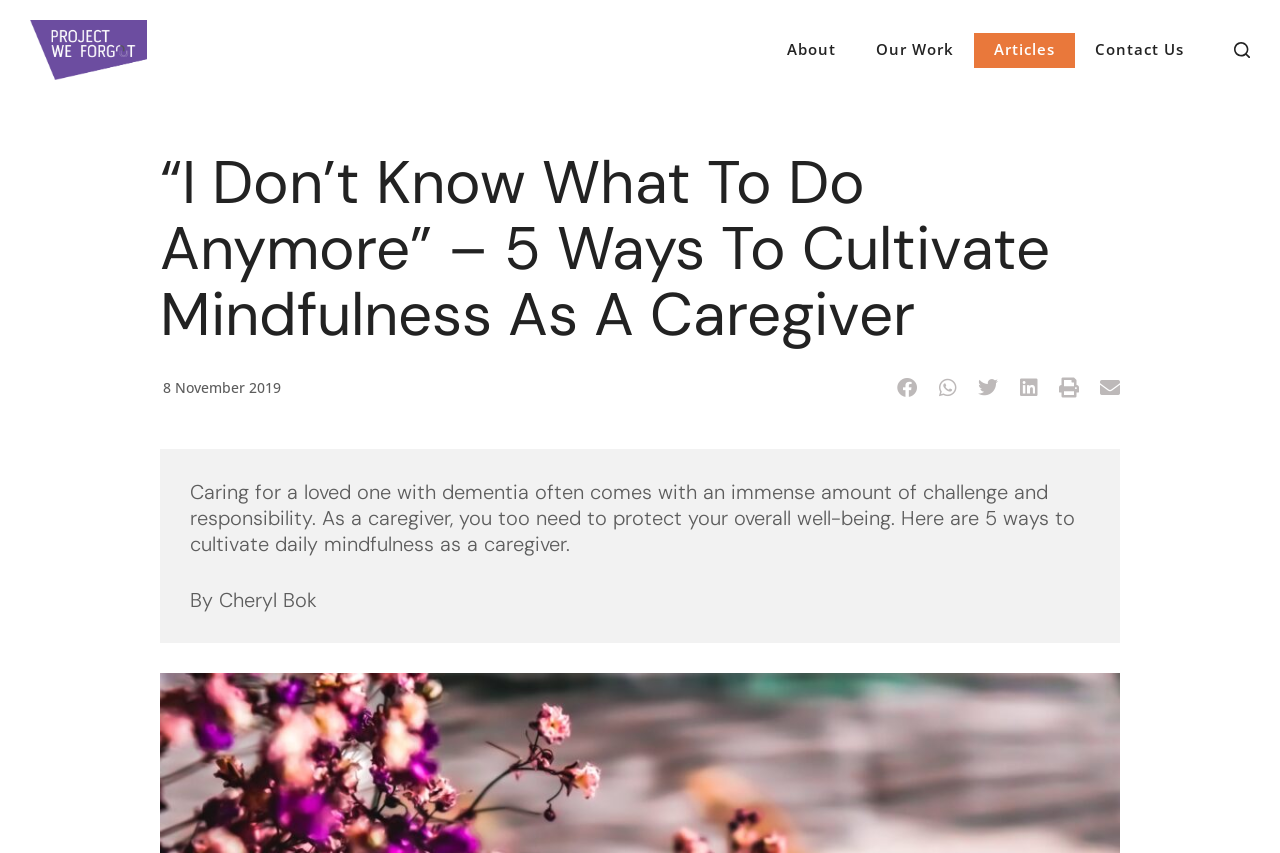Generate a comprehensive description of the webpage.

This webpage is about cultivating mindfulness as a caregiver for a loved one with dementia. At the top left, there is a link to skip to the content, followed by a link to "Project We Forgot" with an accompanying image. To the right of these links, there is a horizontal navigation menu with four menu items: "About", "Our Work", "Articles", and "Contact Us". 

On the top right, there is a search button. Below the navigation menu, the title of the article "“I Don’t Know What To Do Anymore” – 5 Ways To Cultivate Mindfulness As A Caregiver" is displayed prominently. Next to the title, there is a timestamp indicating the article was published on November 8, 2019. 

Below the title, there are six social media sharing buttons, including Facebook, WhatsApp, Twitter, LinkedIn, Print, and Email, aligned horizontally. The main content of the article starts with a heading that summarizes the challenges of caregiving and the importance of protecting one's well-being. The author of the article, Cheryl Bok, is credited below the heading.